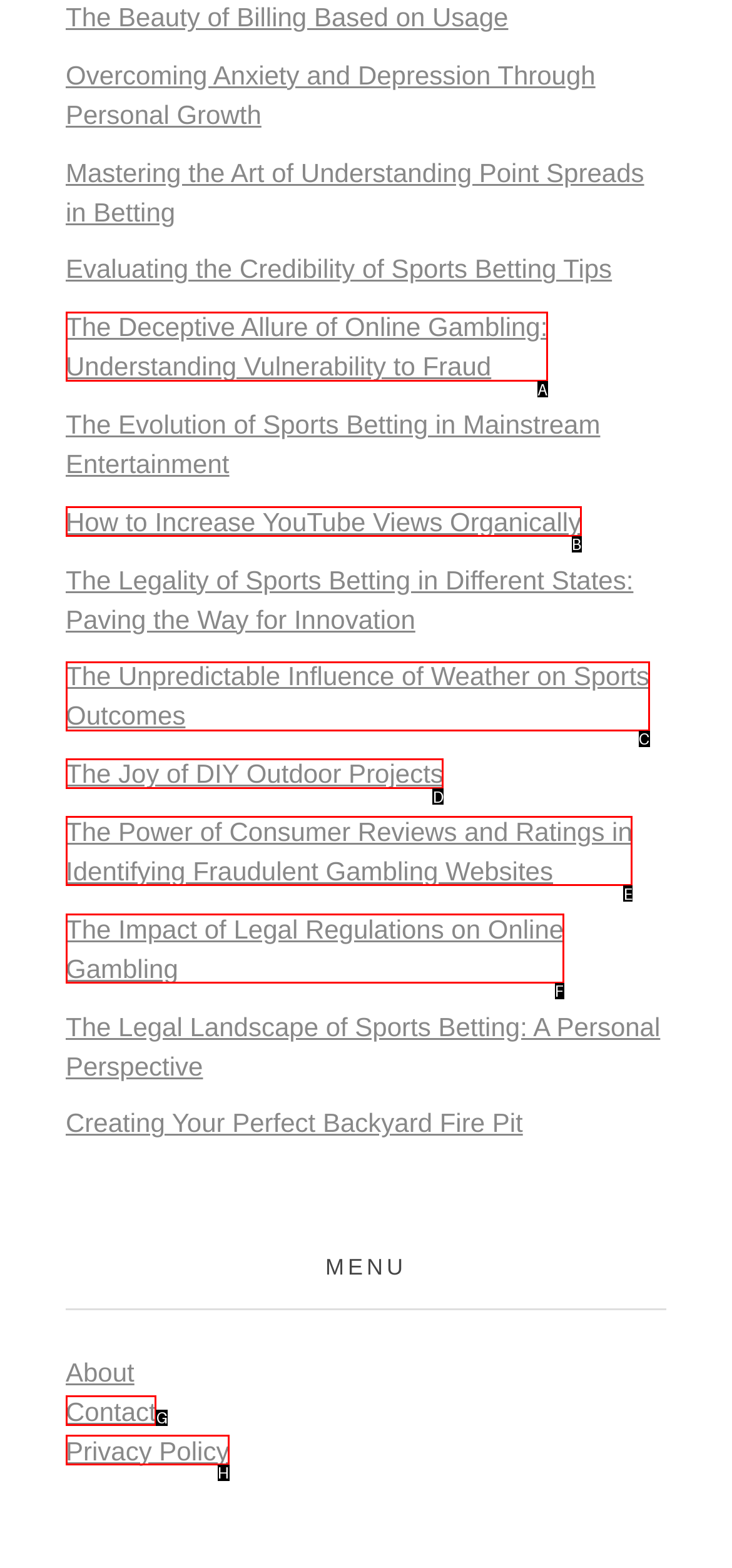Given the element description: Privacy Policy
Pick the letter of the correct option from the list.

H